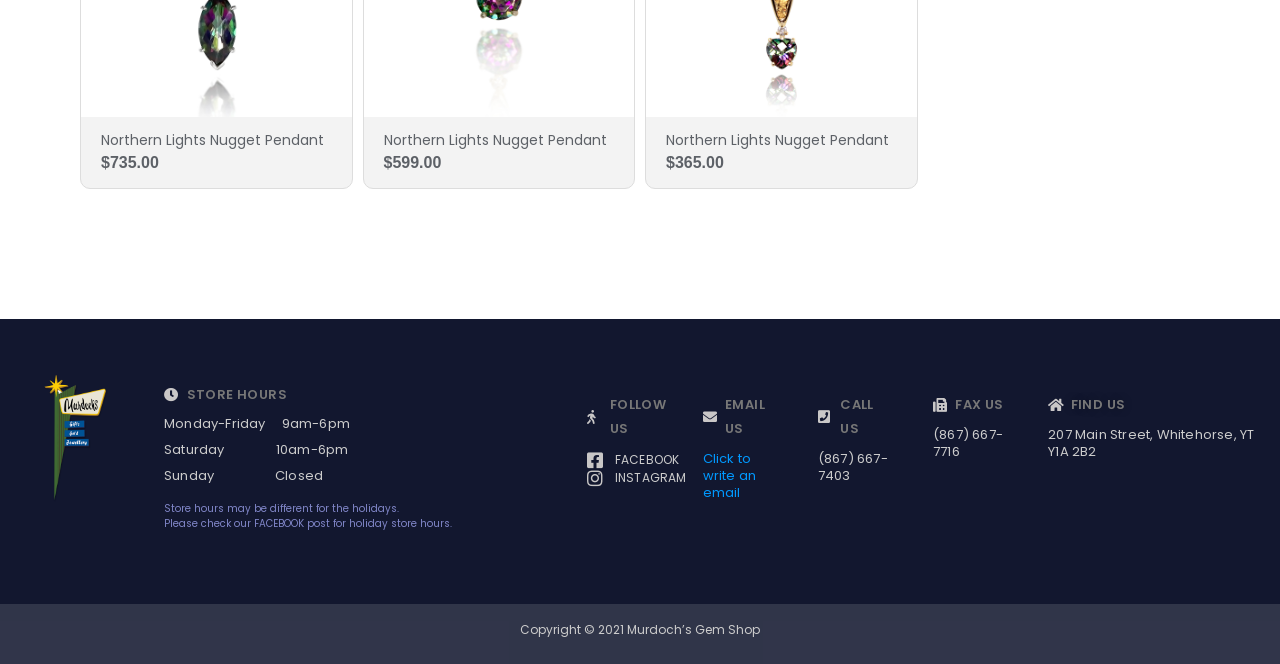Show the bounding box coordinates for the HTML element described as: "Click to write an email".

[0.549, 0.677, 0.591, 0.756]